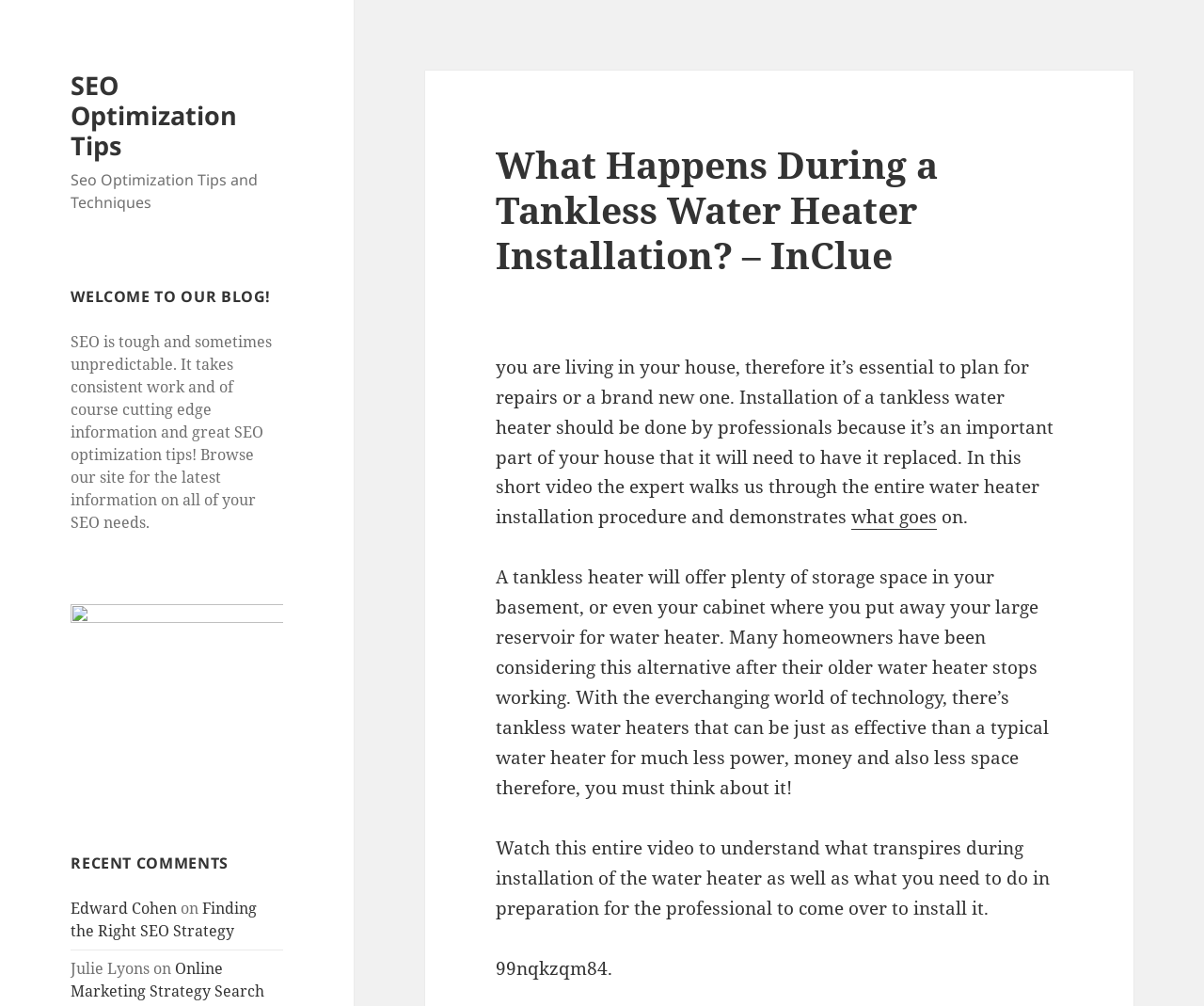Identify and provide the bounding box coordinates of the UI element described: "Car fire". The coordinates should be formatted as [left, top, right, bottom], with each number being a float between 0 and 1.

None